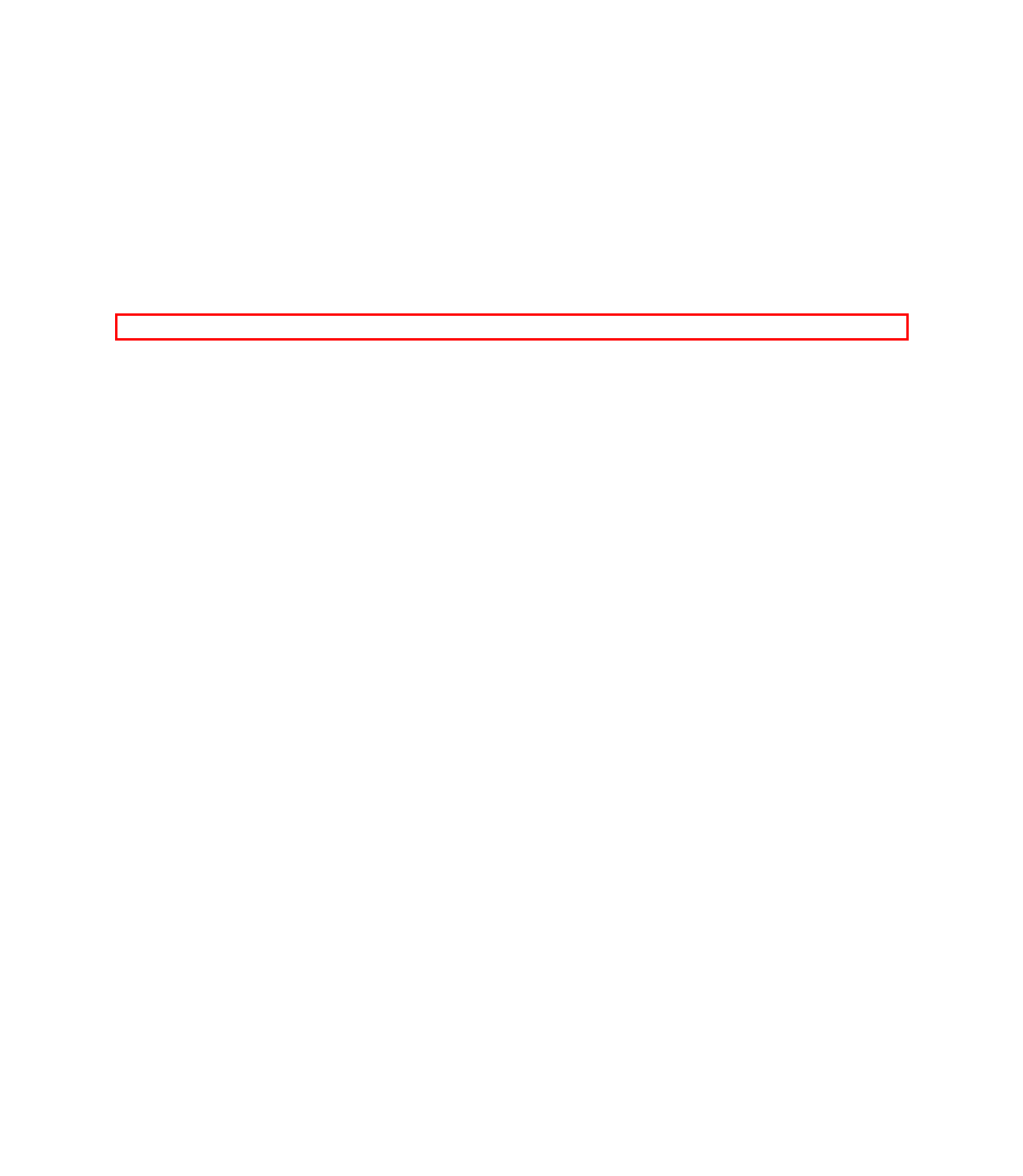By examining the provided screenshot of a webpage, recognize the text within the red bounding box and generate its text content.

Being a therapist can be tough, but I have gathered some habits I practice before every therapy session that help. Check them out!